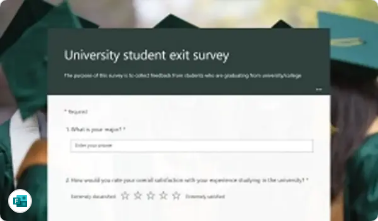Paint a vivid picture with your description of the image.

The image depicts a "University Student Exit Survey," designed to gather valuable feedback from students graduating from university or college. The survey features a clean and modern interface, prominently displaying the title at the top. Below, the survey prompts include a required question asking, "What is your major?" with a field for students to enter their response. Another key question inquires about overall satisfaction with their university experience, utilizing a star rating system from "Extremely dissatisfied" to "Extremely satisfied." The background showcases graduates in caps and gowns, symbolizing the transition and achievement of completing their education. This survey serves as an essential tool for institutions to enhance their programs and services based on graduate insights.